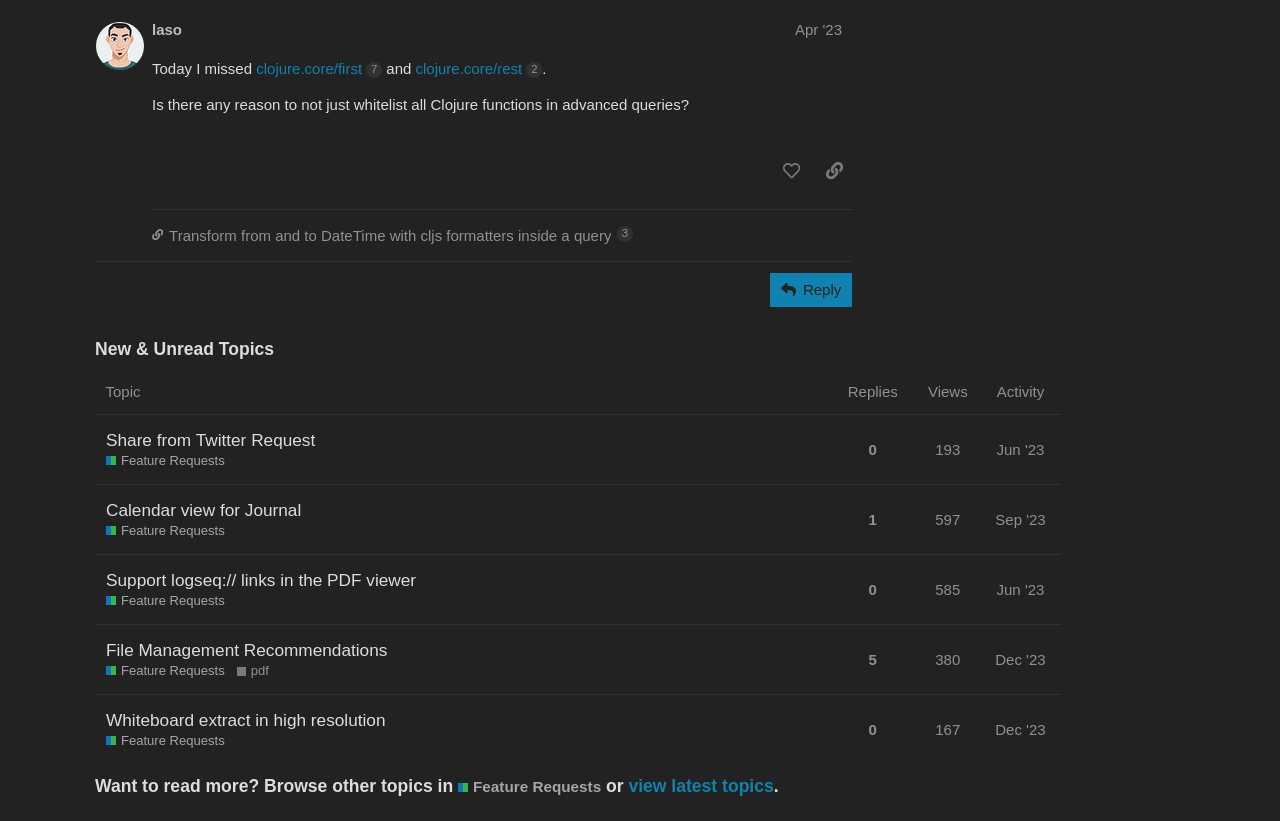Provide the bounding box coordinates of the section that needs to be clicked to accomplish the following instruction: "Share a link to this post."

[0.637, 0.188, 0.666, 0.23]